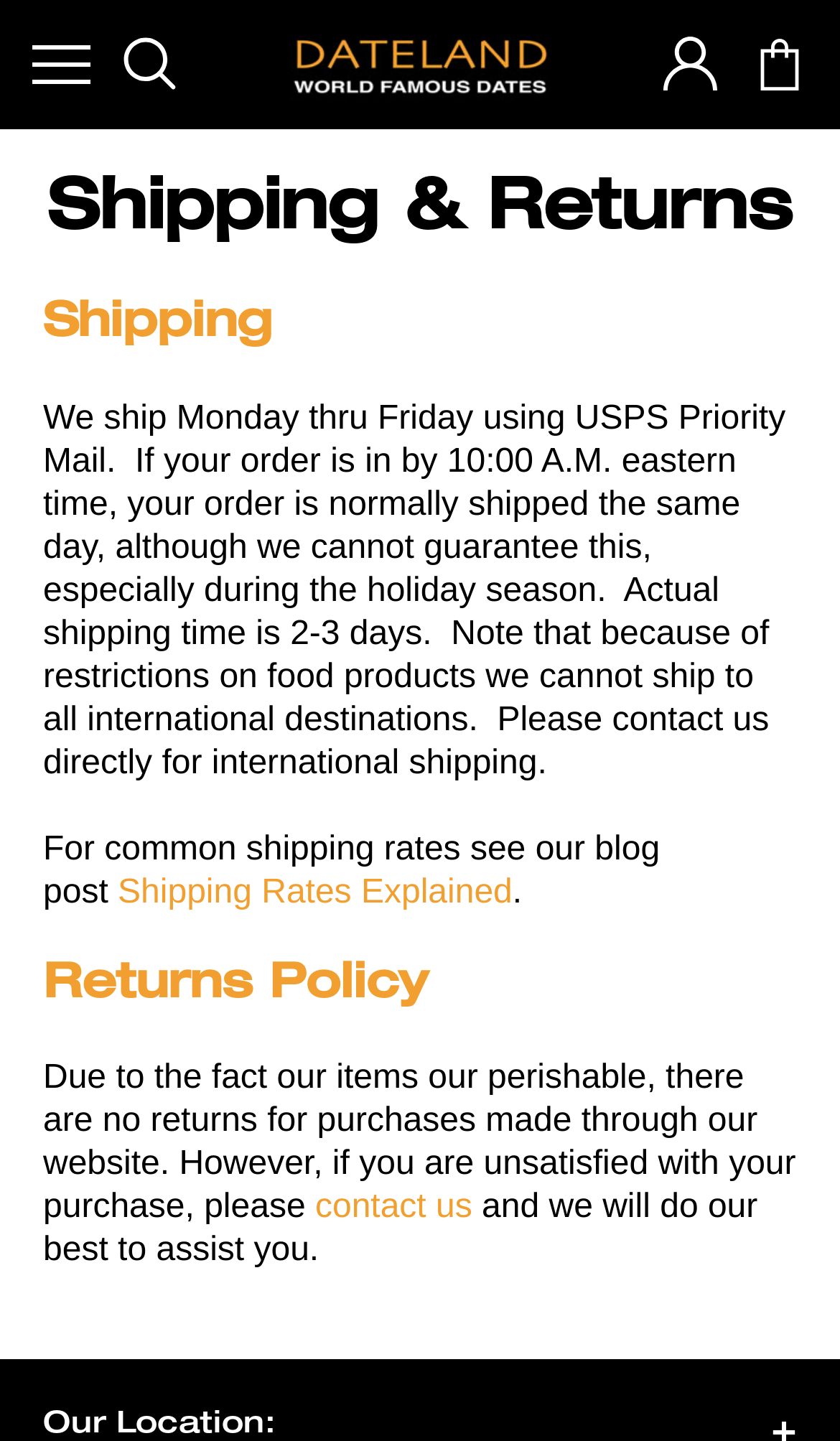Using floating point numbers between 0 and 1, provide the bounding box coordinates in the format (top-left x, top-left y, bottom-right x, bottom-right y). Locate the UI element described here: Shipping Rates Explained

[0.14, 0.607, 0.61, 0.632]